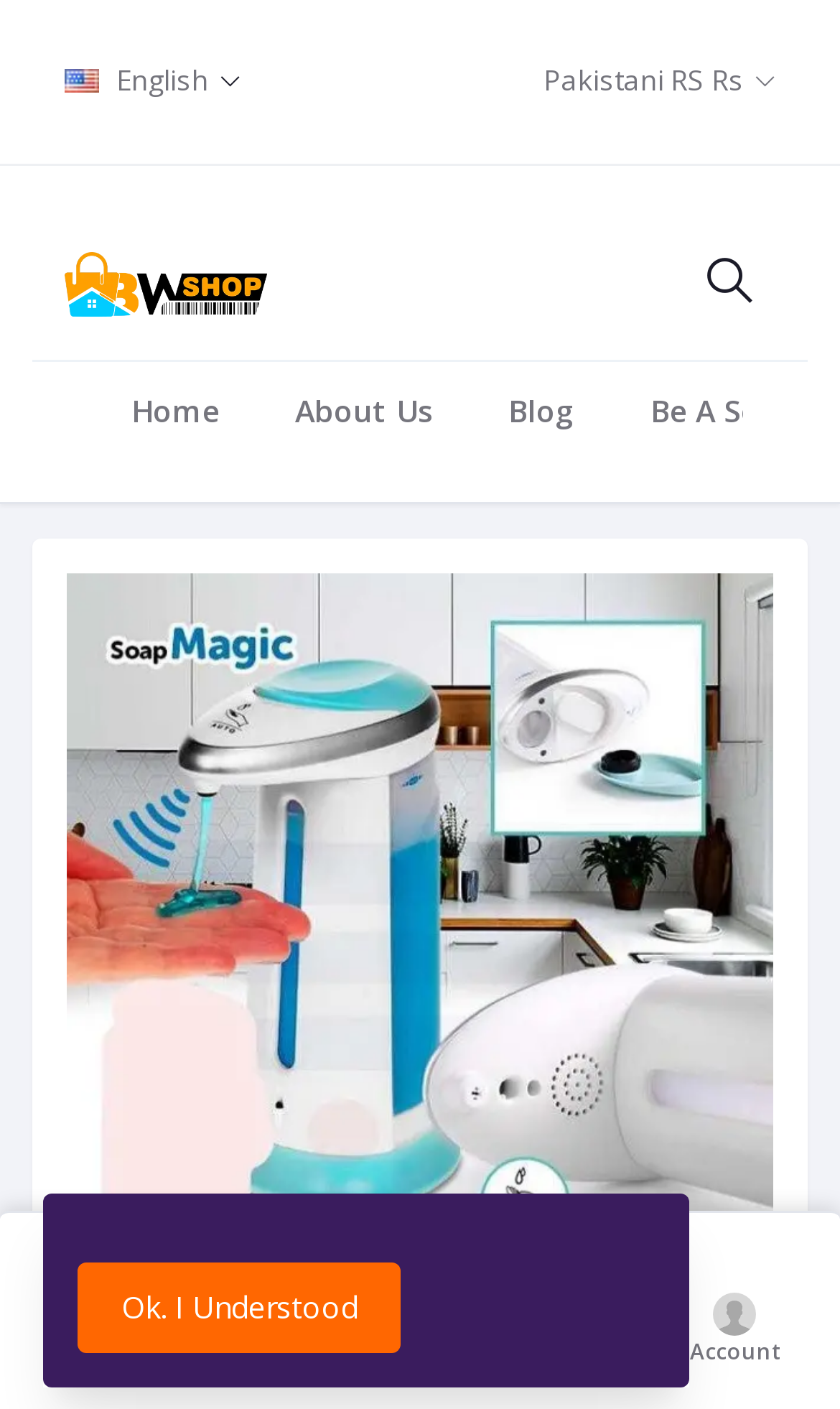What is the purpose of the textbox?
From the image, respond using a single word or phrase.

Search